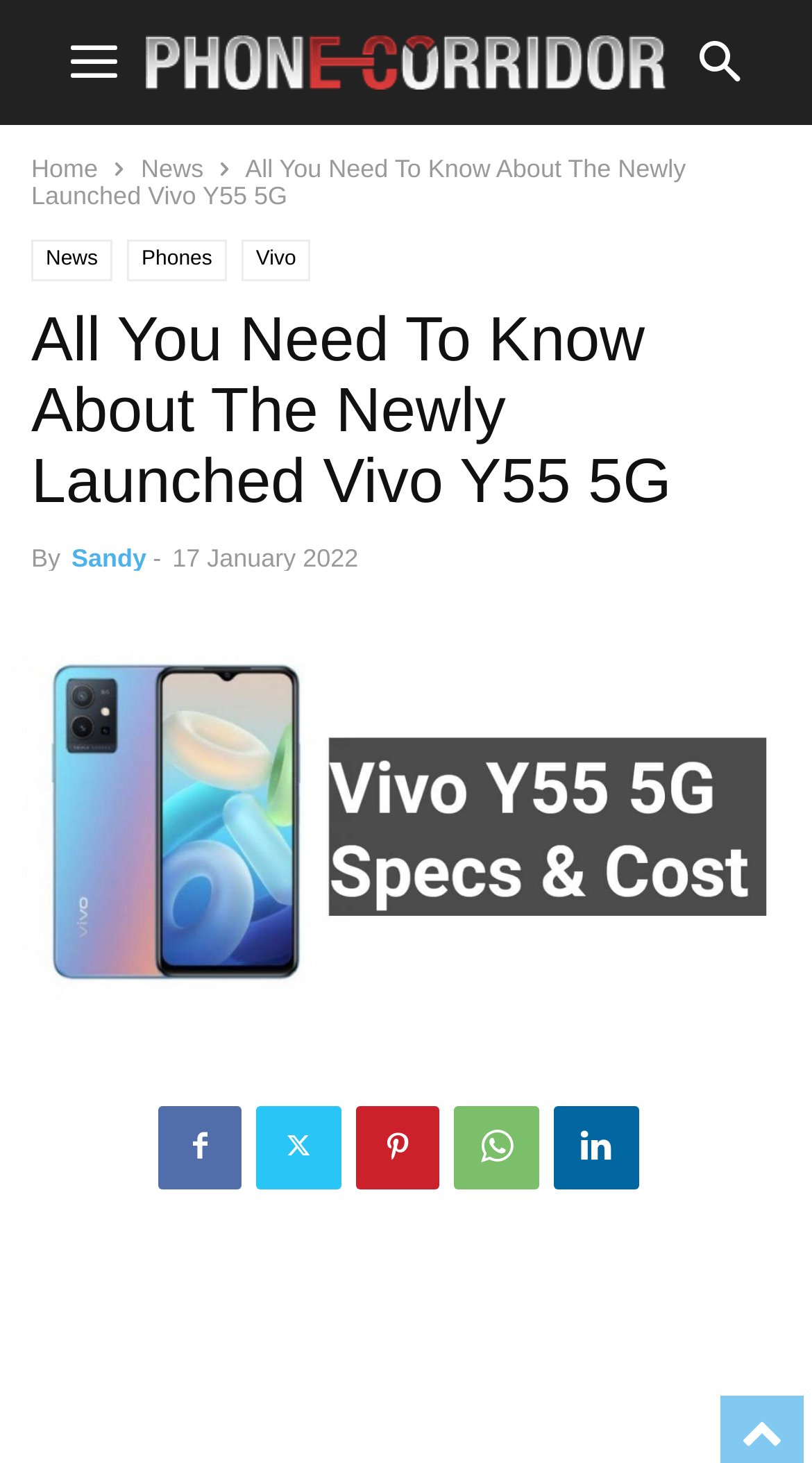How many social media sharing links are available?
Please answer the question with a detailed response using the information from the screenshot.

The social media sharing links can be found at the bottom of the webpage, and there are five links available, represented by different icons. These links allow users to share the article on different social media platforms.